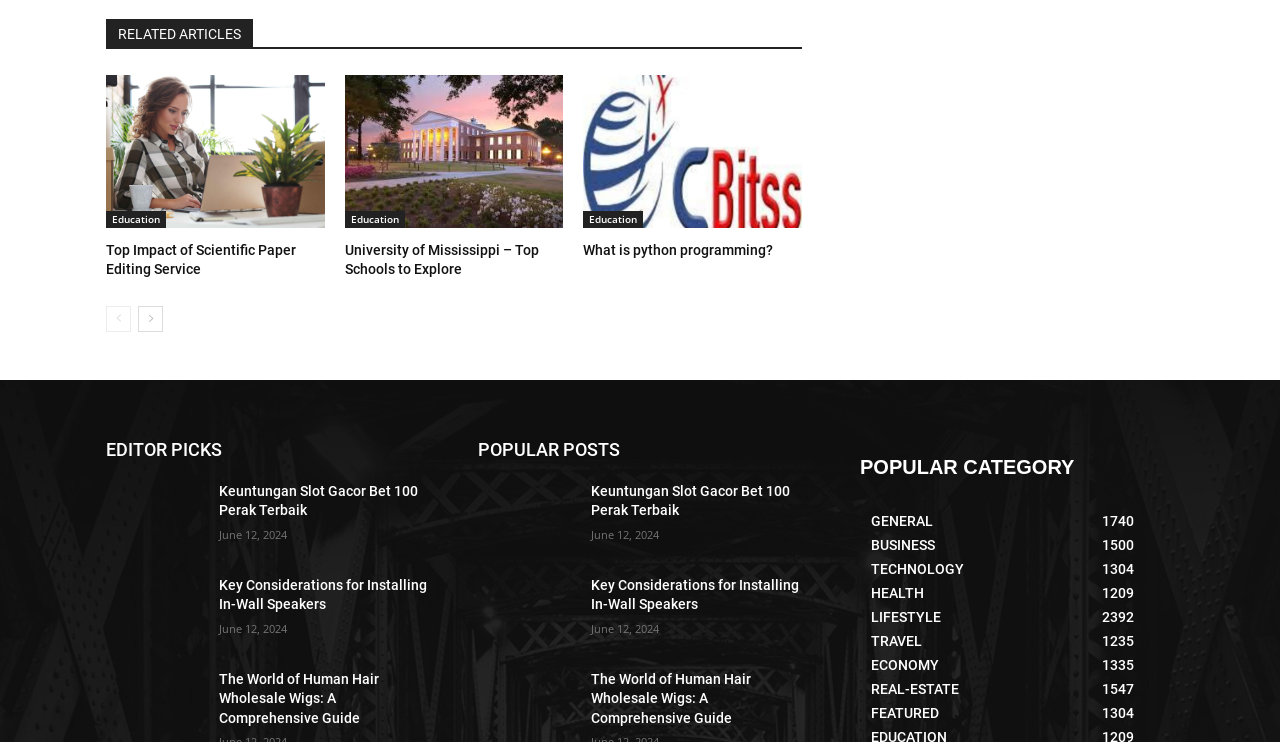How many articles are listed under 'EDITOR PICKS'?
Please provide a detailed and comprehensive answer to the question.

There are three articles listed under the 'EDITOR PICKS' heading, namely 'Keuntungan Slot Gacor Bet 100 Perak Terbaik', 'Key Considerations for Installing In-Wall Speakers', and 'The World of Human Hair Wholesale Wigs: A Comprehensive Guide'.